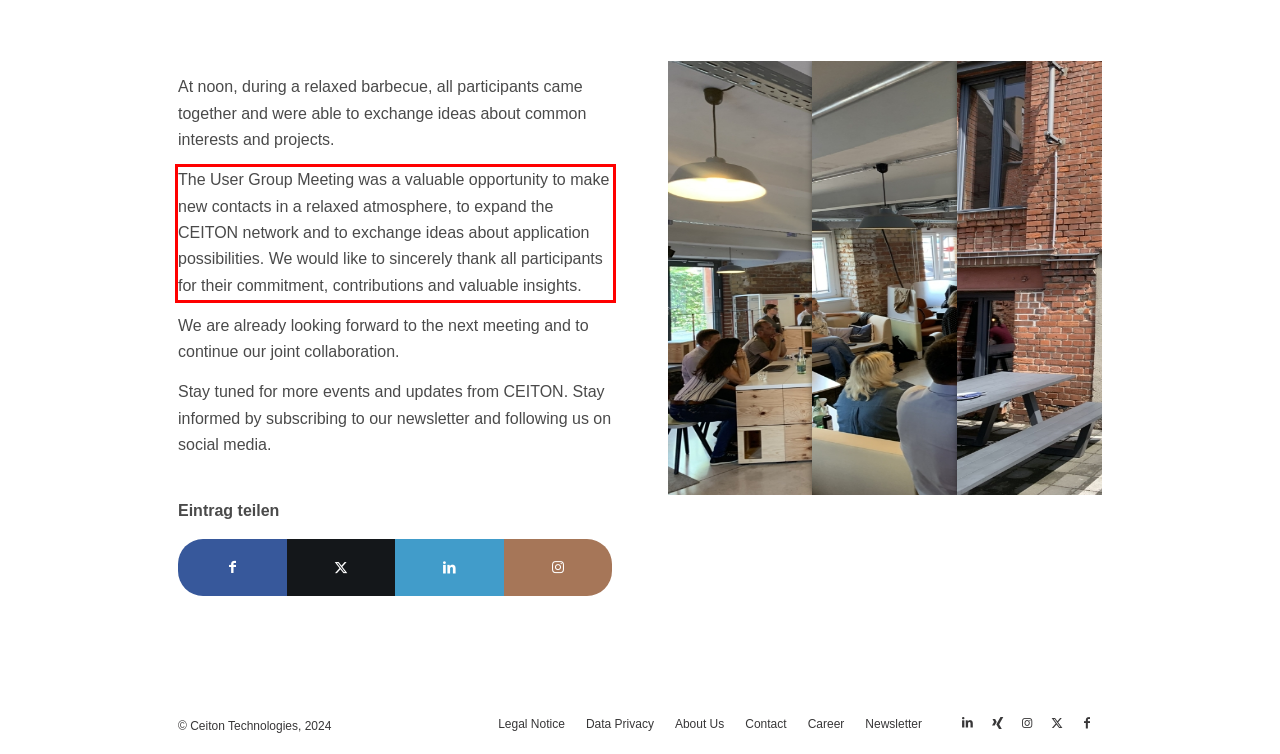Please extract the text content within the red bounding box on the webpage screenshot using OCR.

The User Group Meeting was a valuable opportunity to make new contacts in a relaxed atmosphere, to expand the CEITON network and to exchange ideas about application possibilities. We would like to sincerely thank all participants for their commitment, contributions and valuable insights.